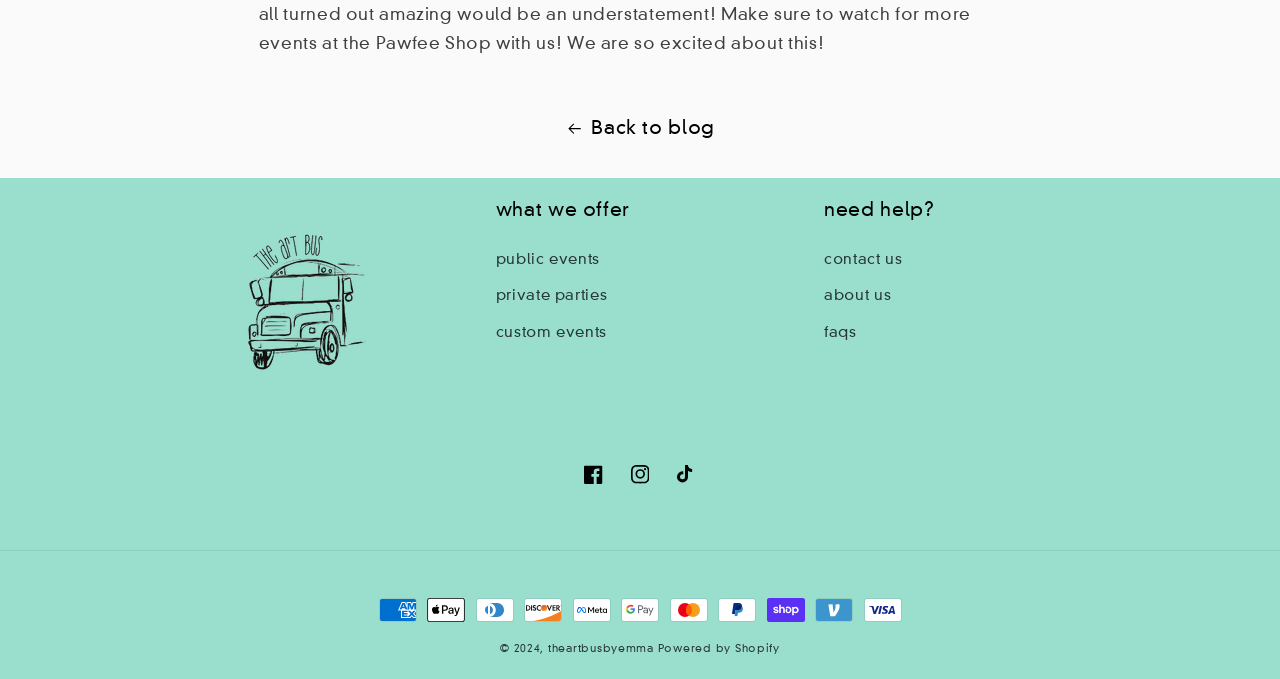Can you specify the bounding box coordinates of the area that needs to be clicked to fulfill the following instruction: "view public events"?

[0.387, 0.364, 0.469, 0.41]